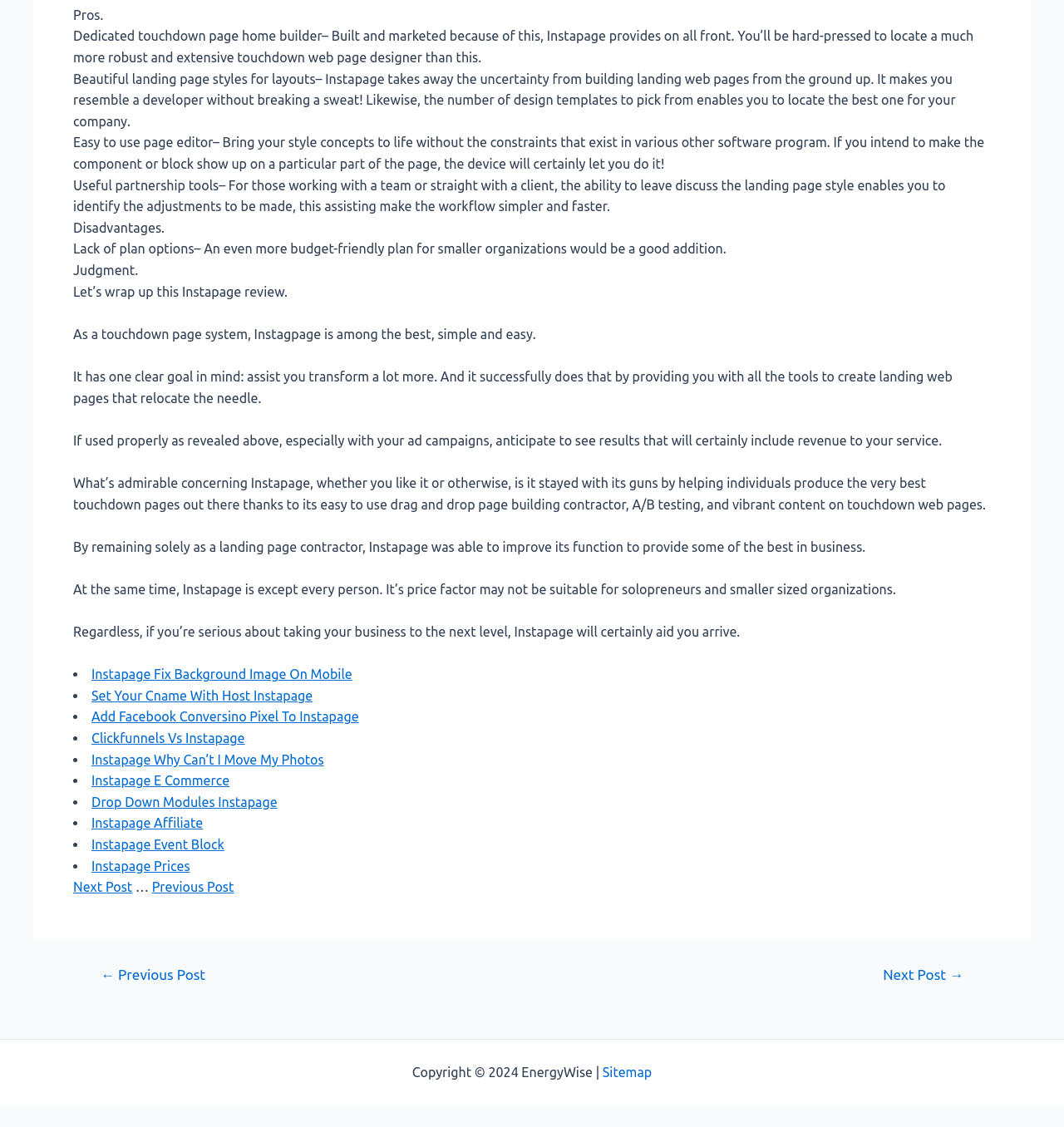Please identify the bounding box coordinates of the area I need to click to accomplish the following instruction: "View 'Previous Post'".

[0.143, 0.78, 0.22, 0.794]